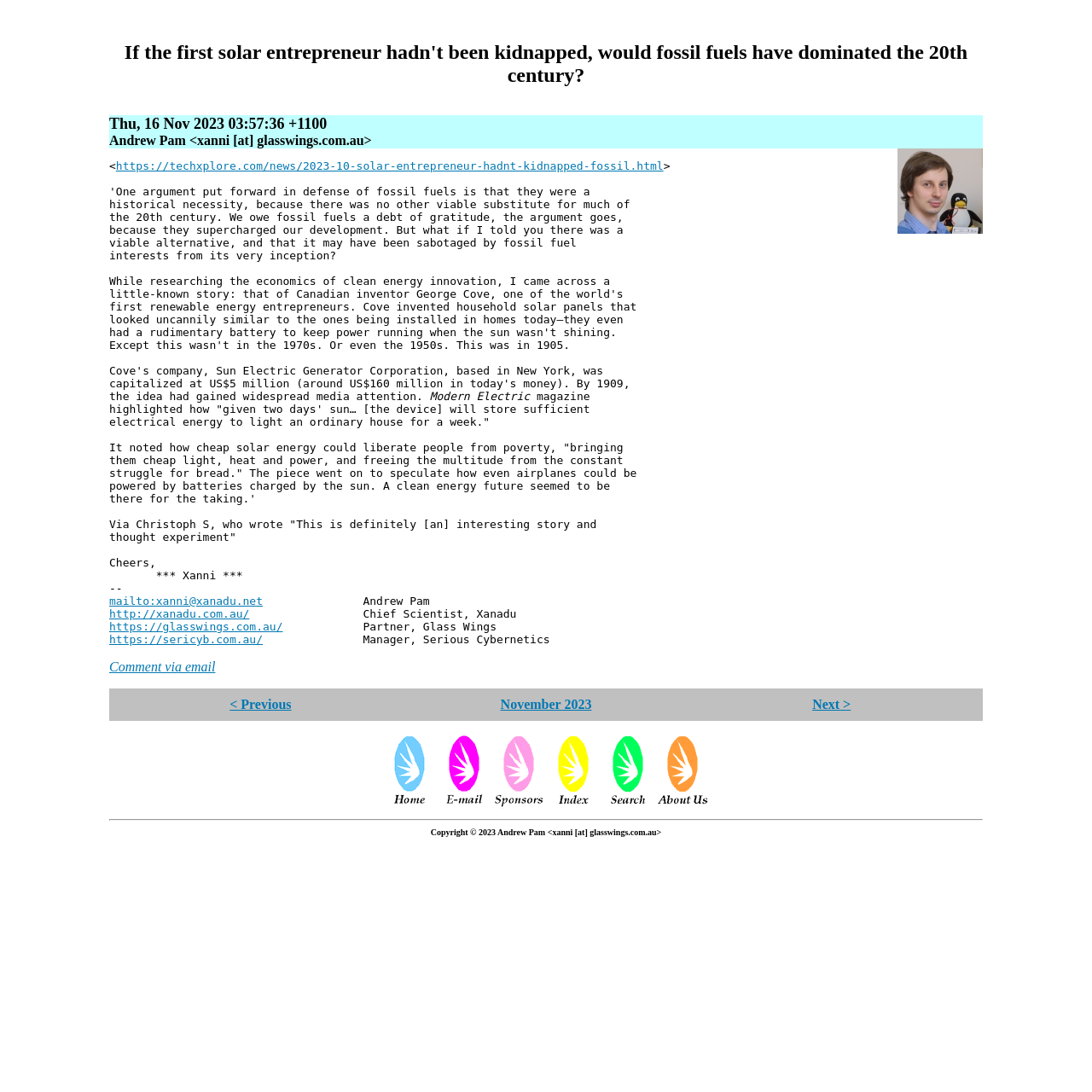Utilize the details in the image to give a detailed response to the question: Who is the author of this article?

The author of this article is Andrew Pam, as indicated by the text 'Andrew Pam <xanni [at] glasswings.com.au>' at the top of the page.